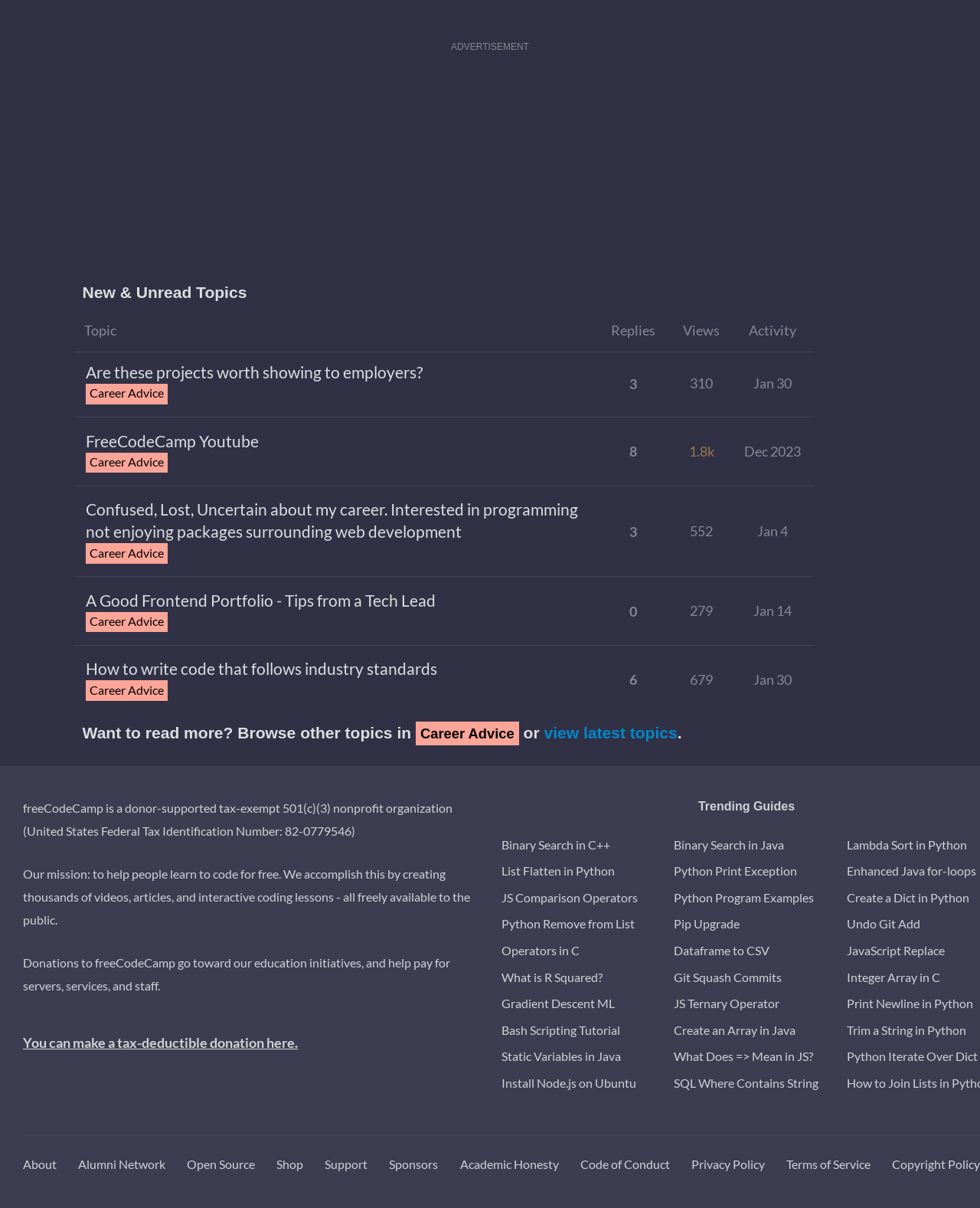Identify the bounding box coordinates for the region of the element that should be clicked to carry out the instruction: "Make a tax-deductible donation". The bounding box coordinates should be four float numbers between 0 and 1, i.e., [left, top, right, bottom].

[0.023, 0.856, 0.304, 0.87]